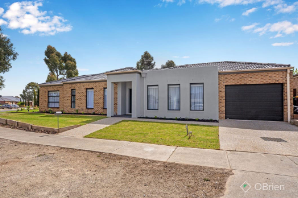Describe all the elements and aspects of the image comprehensively.

This image showcases a modern, fully furnished three-bedroom house located in Brookfield, with a spacious front yard and a single garage. The facade features a blend of brick and a smooth plaster finish, presenting a clean, contemporary aesthetic. Large windows allow natural light to flood the interior, enhancing the inviting atmosphere. The neatly maintained lawn adds to the home's curb appeal, making it an attractive option for families or professionals looking for comfortable living. The location is ideal, being available for immediate occupancy, as indicated in the listing.